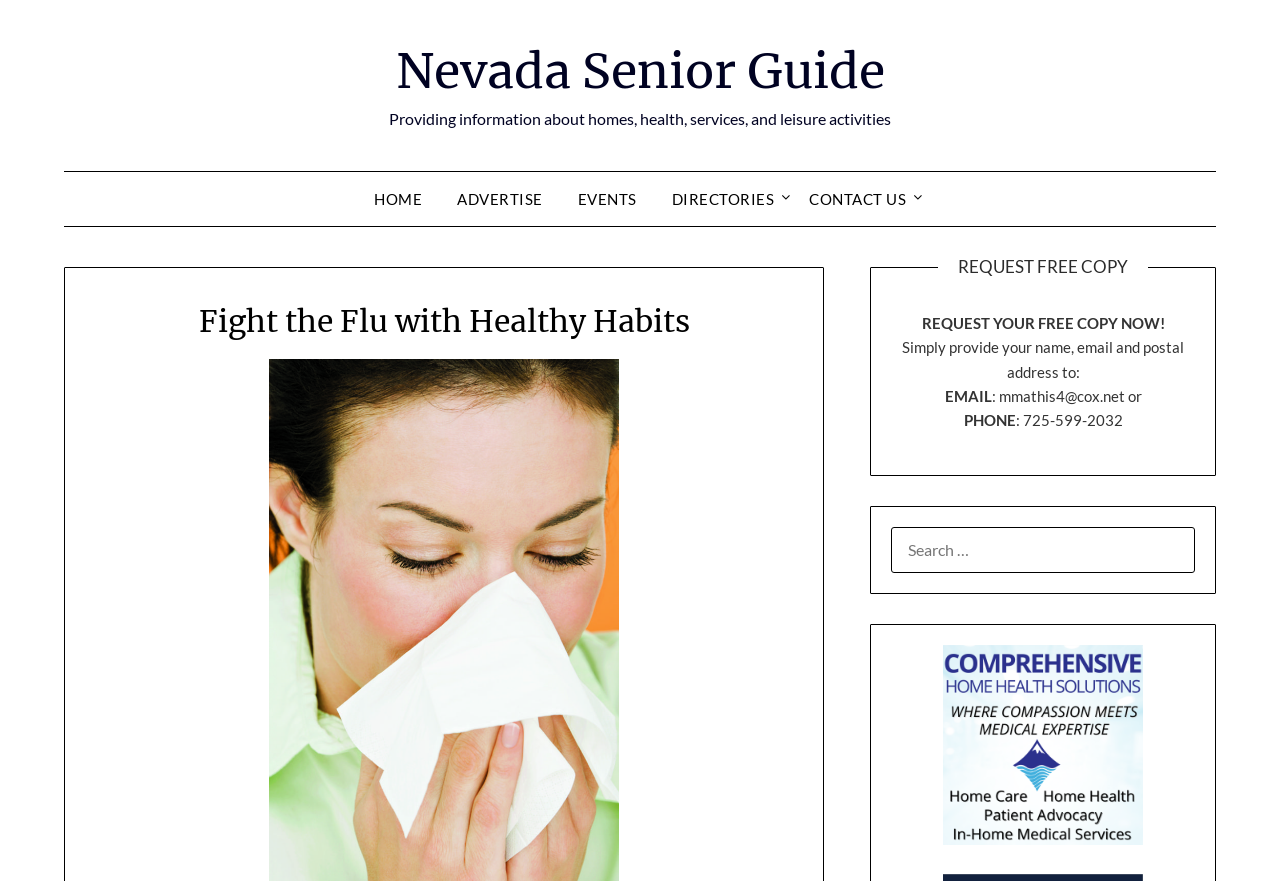Construct a comprehensive caption that outlines the webpage's structure and content.

The webpage is about Nevada Senior Guide, providing information on homes, health, services, and leisure activities for seniors. At the top, there is a link to the Nevada Senior Guide website. Below it, there is a brief description of the website's purpose.

The main navigation menu is located in the middle top section of the page, consisting of five links: HOME, ADVERTISE, EVENTS, DIRECTORIES, and CONTACT US. These links are evenly spaced and aligned horizontally.

Below the navigation menu, there is a prominent header section with a heading that reads "Fight the Flu with Healthy Habits". This section takes up a significant portion of the page.

On the right side of the page, there is a call-to-action section with a heading "REQUEST FREE COPY" and a brief instruction on how to request a free copy of a resource. This section includes input fields for name, email, and postal address.

Further down the page, there is a search box that allows users to search for content on the website.

At the bottom of the page, there is a link to a "Comprehensive" resource, accompanied by a related image.